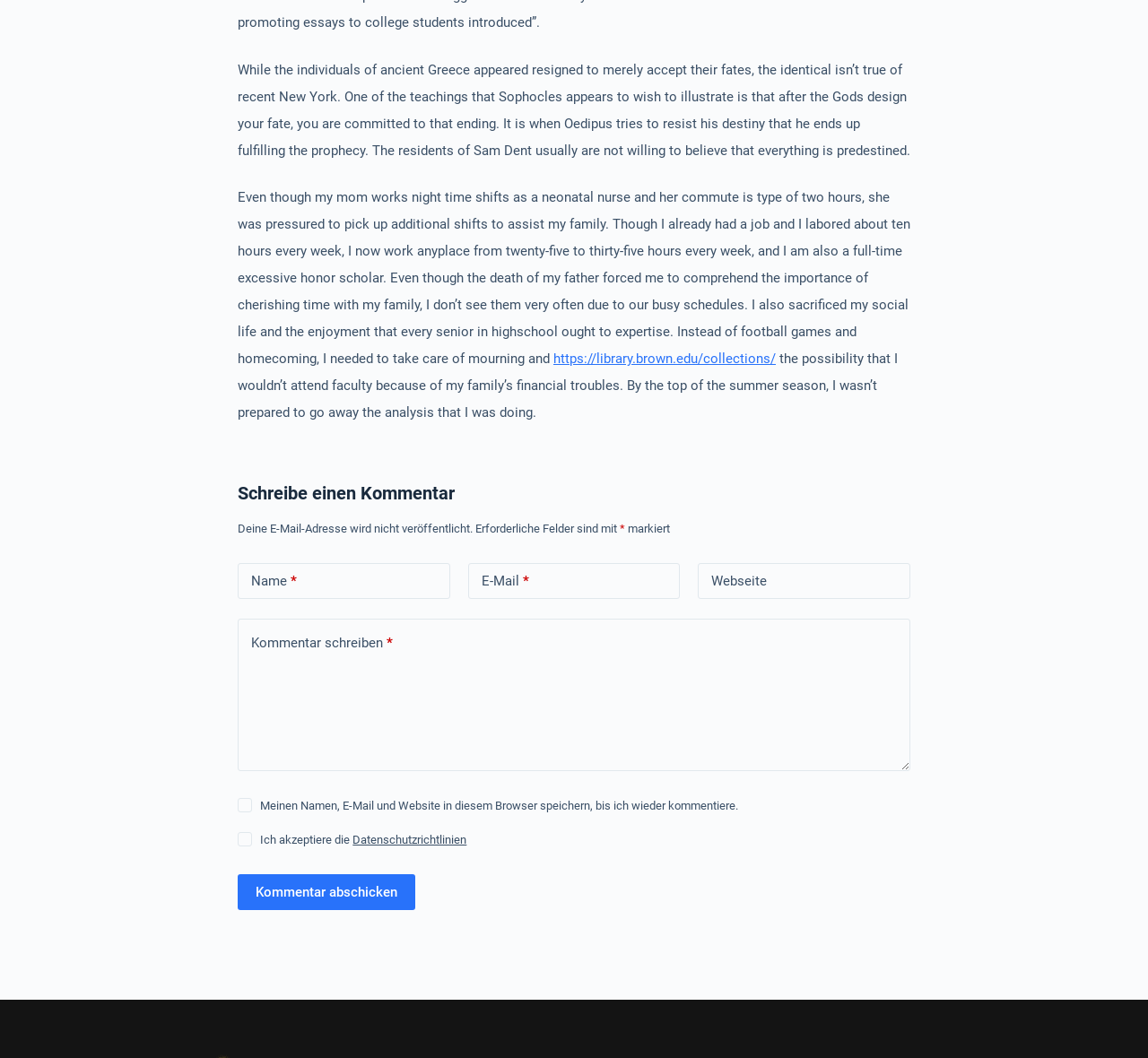Find and provide the bounding box coordinates for the UI element described with: "parent_node: Webseite name="url"".

[0.608, 0.532, 0.793, 0.566]